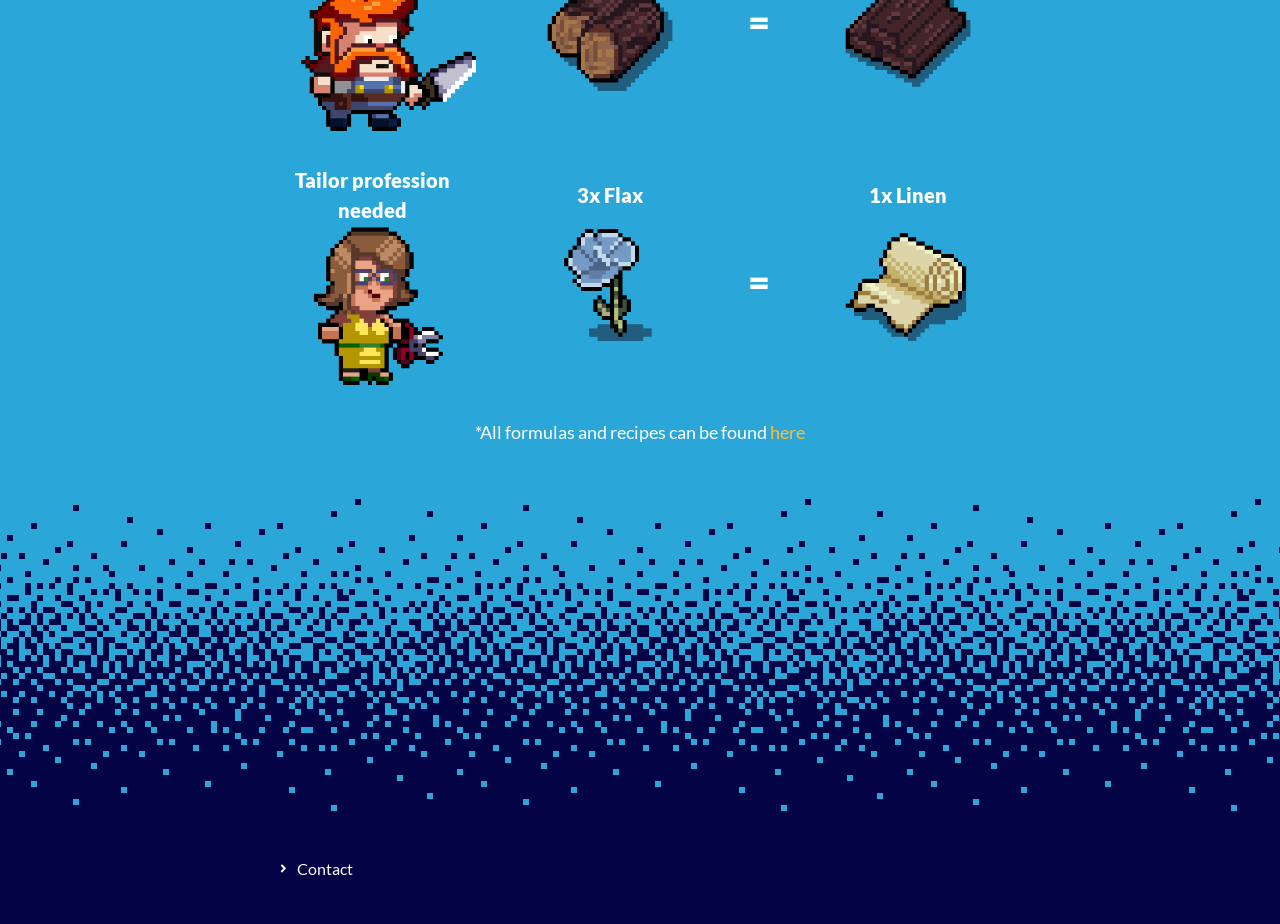How many social media links are present?
Refer to the image and provide a one-word or short phrase answer.

7